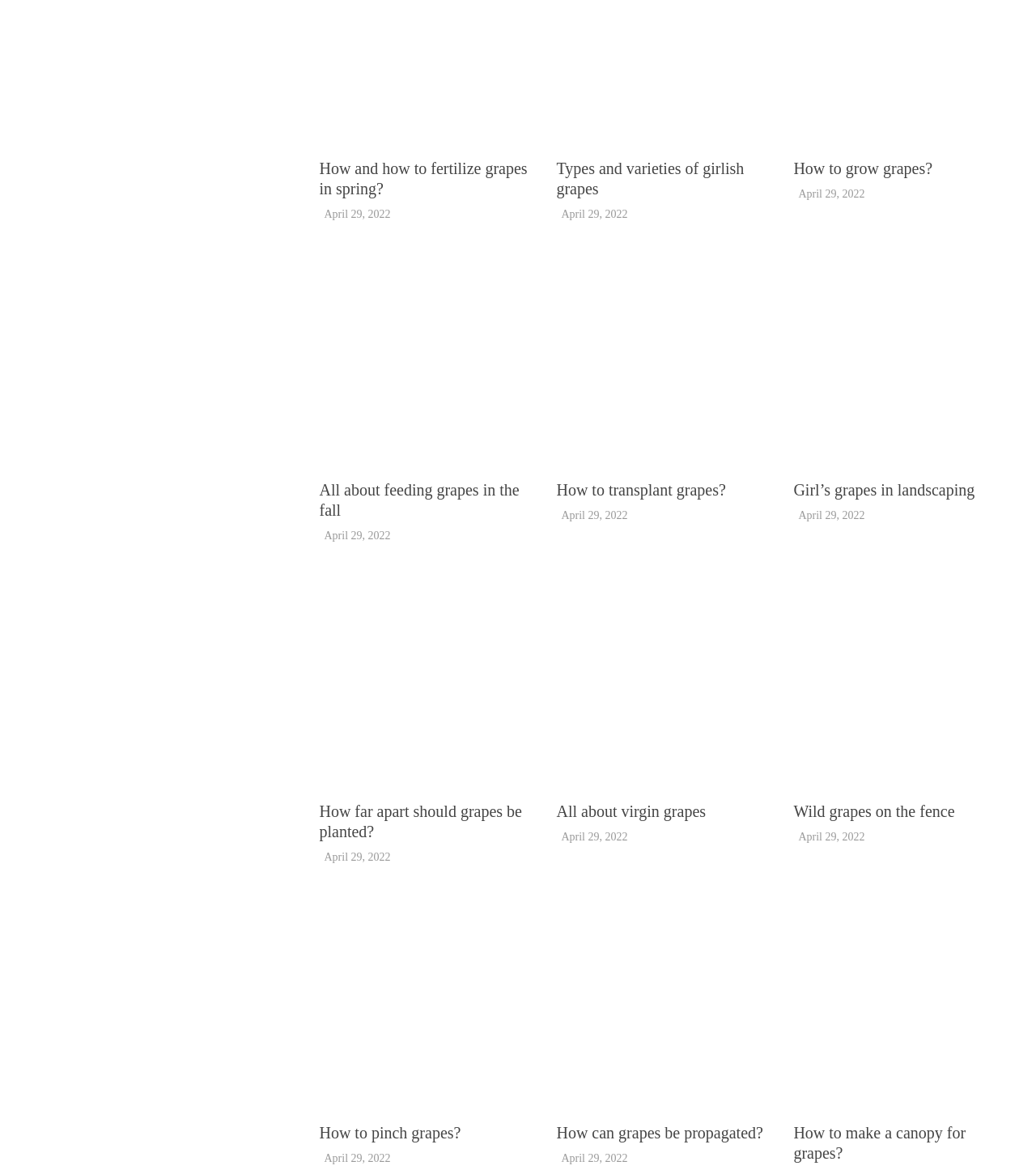Identify the bounding box coordinates of the section to be clicked to complete the task described by the following instruction: "Check the article about all about feeding grapes in the fall". The coordinates should be four float numbers between 0 and 1, formatted as [left, top, right, bottom].

[0.308, 0.302, 0.514, 0.32]